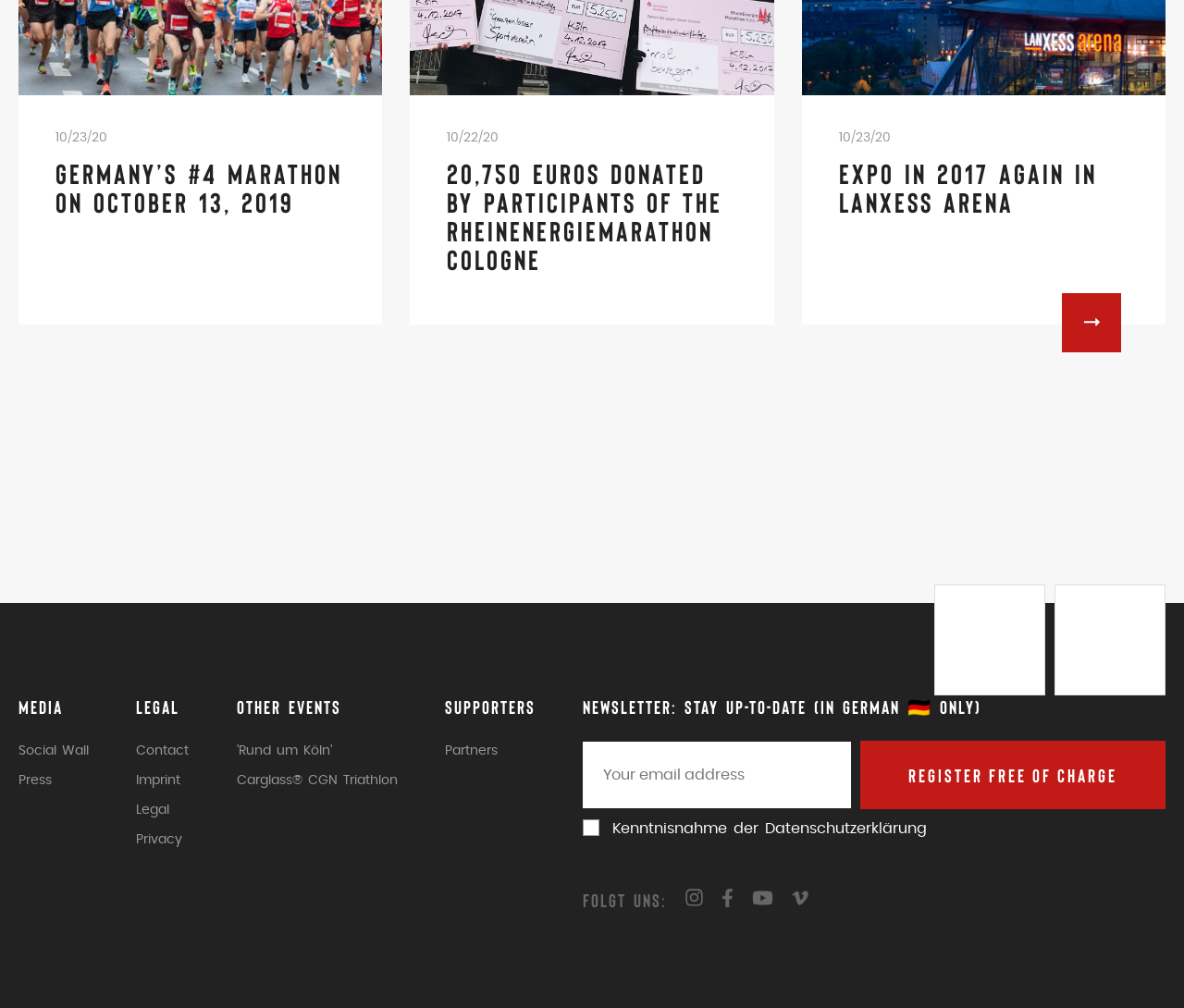What is the purpose of the 'Next slide' button?
Using the image as a reference, give a one-word or short phrase answer.

To navigate slides